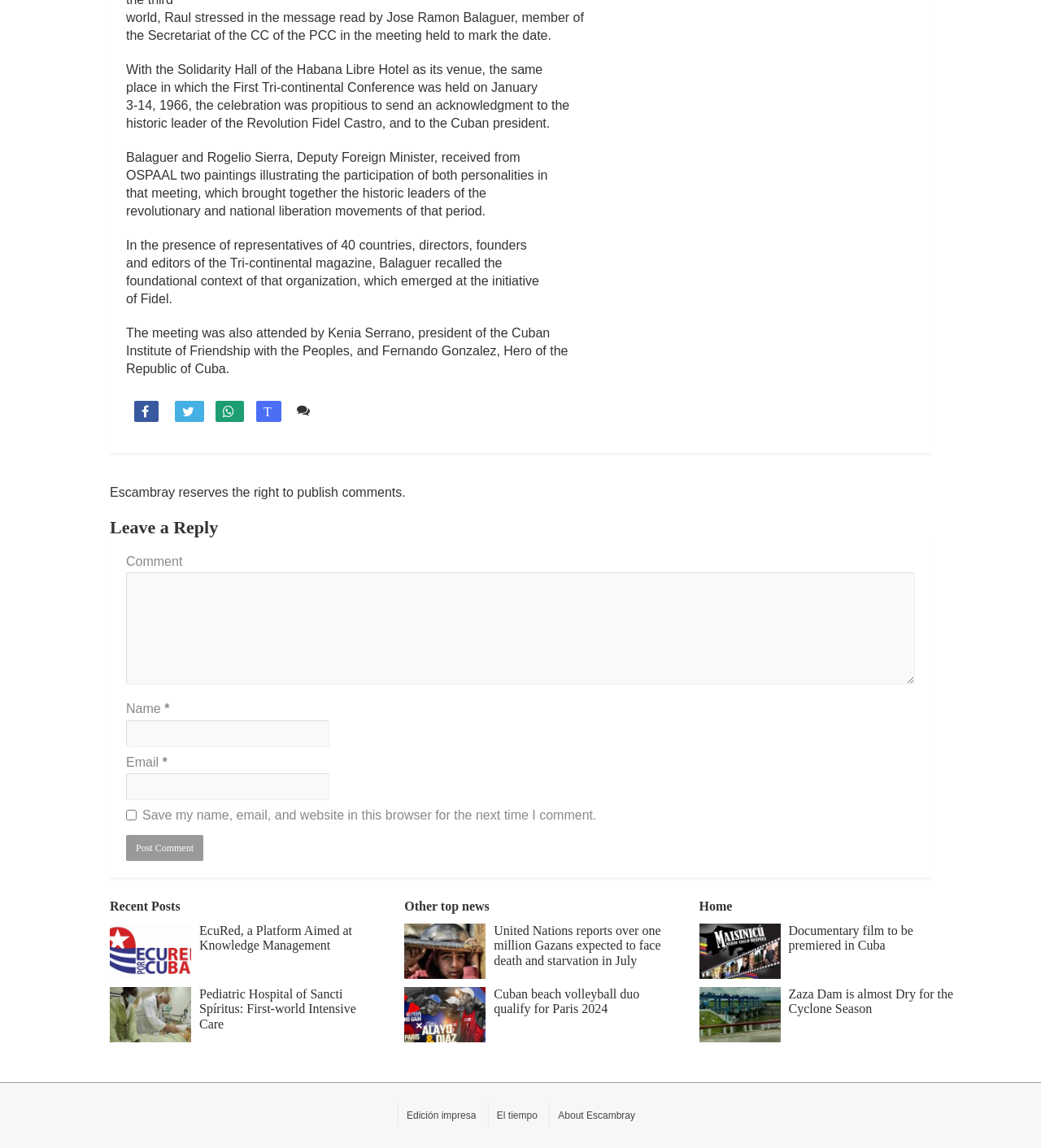Please determine the bounding box coordinates of the element to click on in order to accomplish the following task: "Click the 'EcuRed, a Platform Aimed at Knowledge Management' link". Ensure the coordinates are four float numbers ranging from 0 to 1, i.e., [left, top, right, bottom].

[0.191, 0.804, 0.338, 0.83]